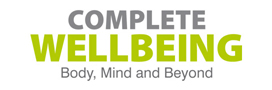Craft a descriptive caption that covers all aspects of the image.

The image prominently features the logo of "COMPLETE WELLBEING," emphasizing a holistic approach to health. The text showcases the brand name in uppercase letters, with "COMPLETE" displayed in a bold gray font and "WELLBEING" in a vibrant green, reflecting a lively and positive energy. Beneath the main title, the tagline "Body, Mind and Beyond" is presented in a softer gray, reinforcing the theme of comprehensive wellness that encompasses physical, mental, and emotional health. This logo is indicative of the platform's focus on providing resources and guidance for enhancing overall wellbeing.